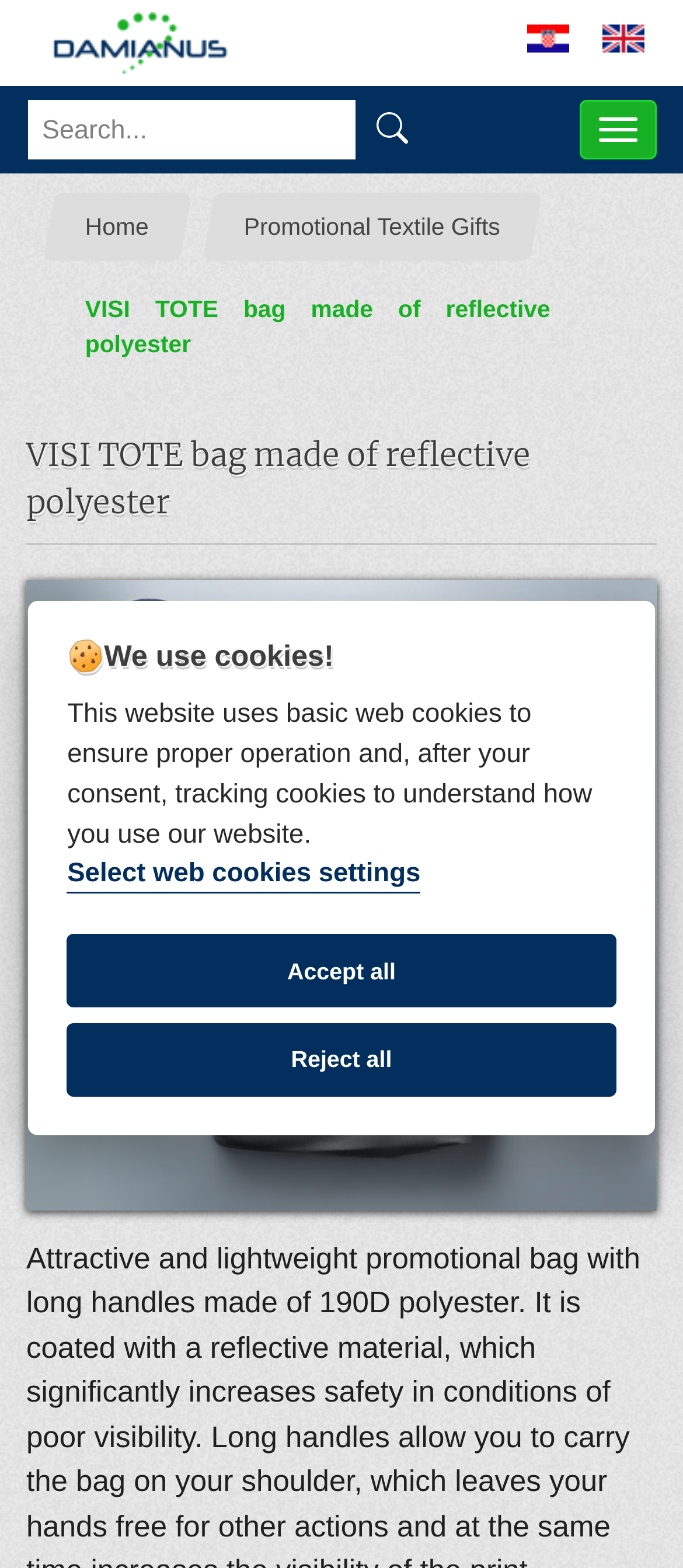Reply to the question below using a single word or brief phrase:
How many language options are available?

2